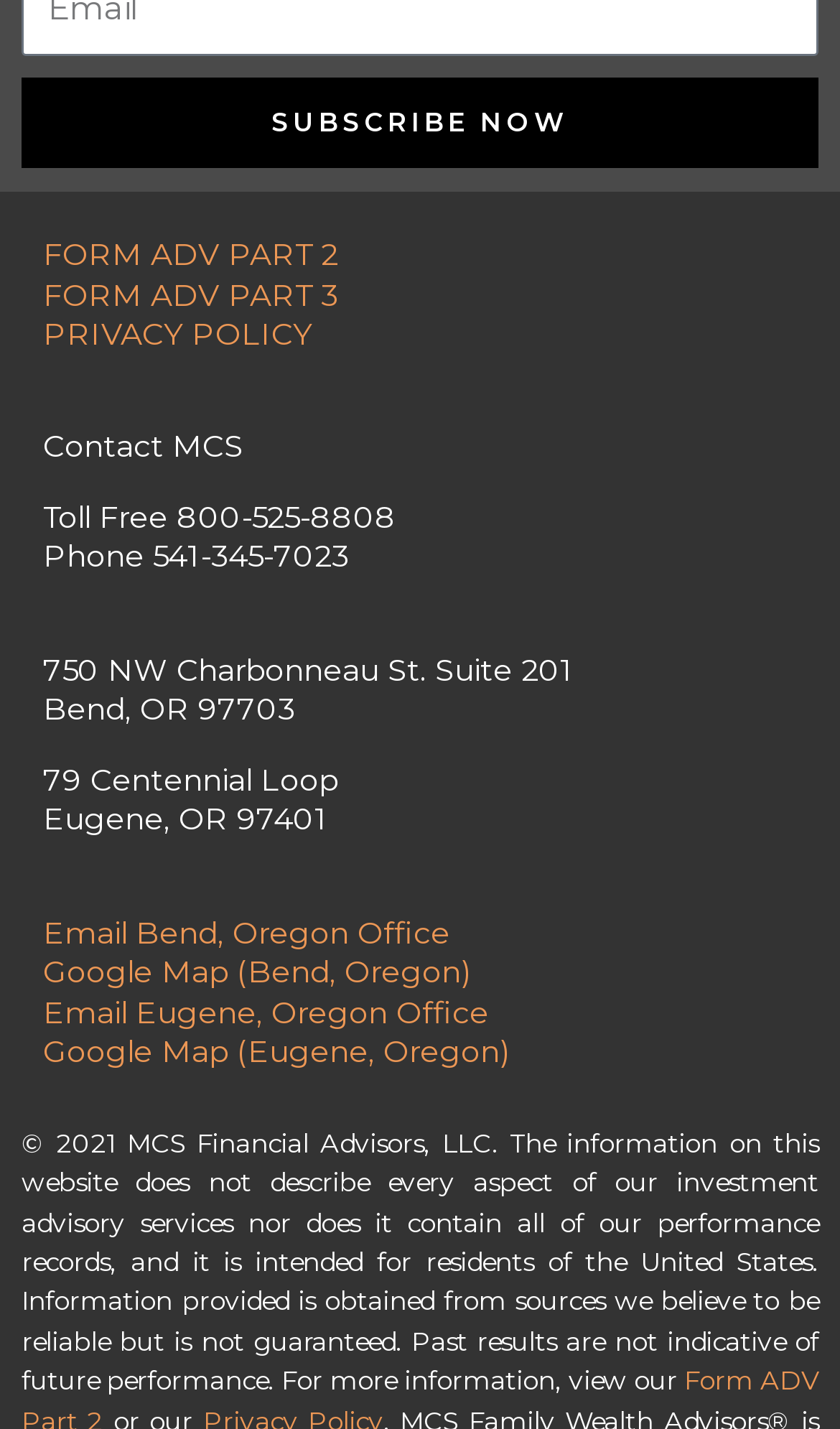What is the phone number to call for toll-free?
From the screenshot, supply a one-word or short-phrase answer.

800-525-8808